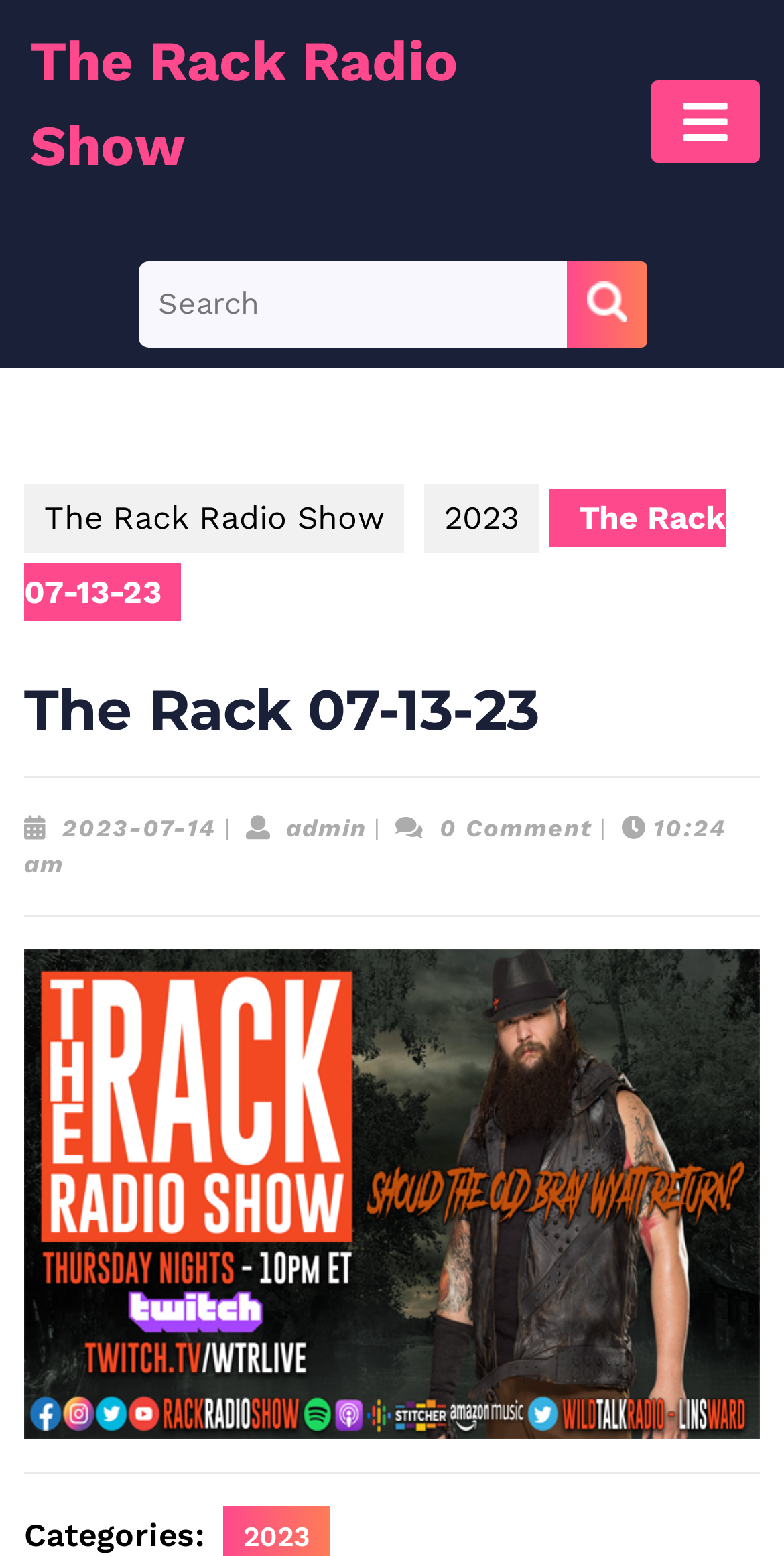Pinpoint the bounding box coordinates of the area that should be clicked to complete the following instruction: "View the post details". The coordinates must be given as four float numbers between 0 and 1, i.e., [left, top, right, bottom].

[0.031, 0.61, 0.969, 0.925]